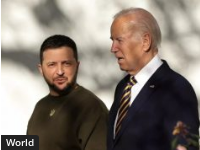Offer a detailed explanation of what is depicted in the image.

The image shows a moment of discussion between two prominent leaders: Ukrainian President Volodymyr Zelensky and U.S. President Joe Biden. Both men appear engaged in conversation, with Zelensky wearing a dark olive green shirt, and Biden in a formal suit with a striped tie. The backdrop features a bright, softly diffused light, suggesting an outdoor setting. The image is associated with world affairs, reflecting their joint concern regarding ongoing geopolitical issues. This visual captures the essence of international diplomacy and collaboration in addressing global challenges.